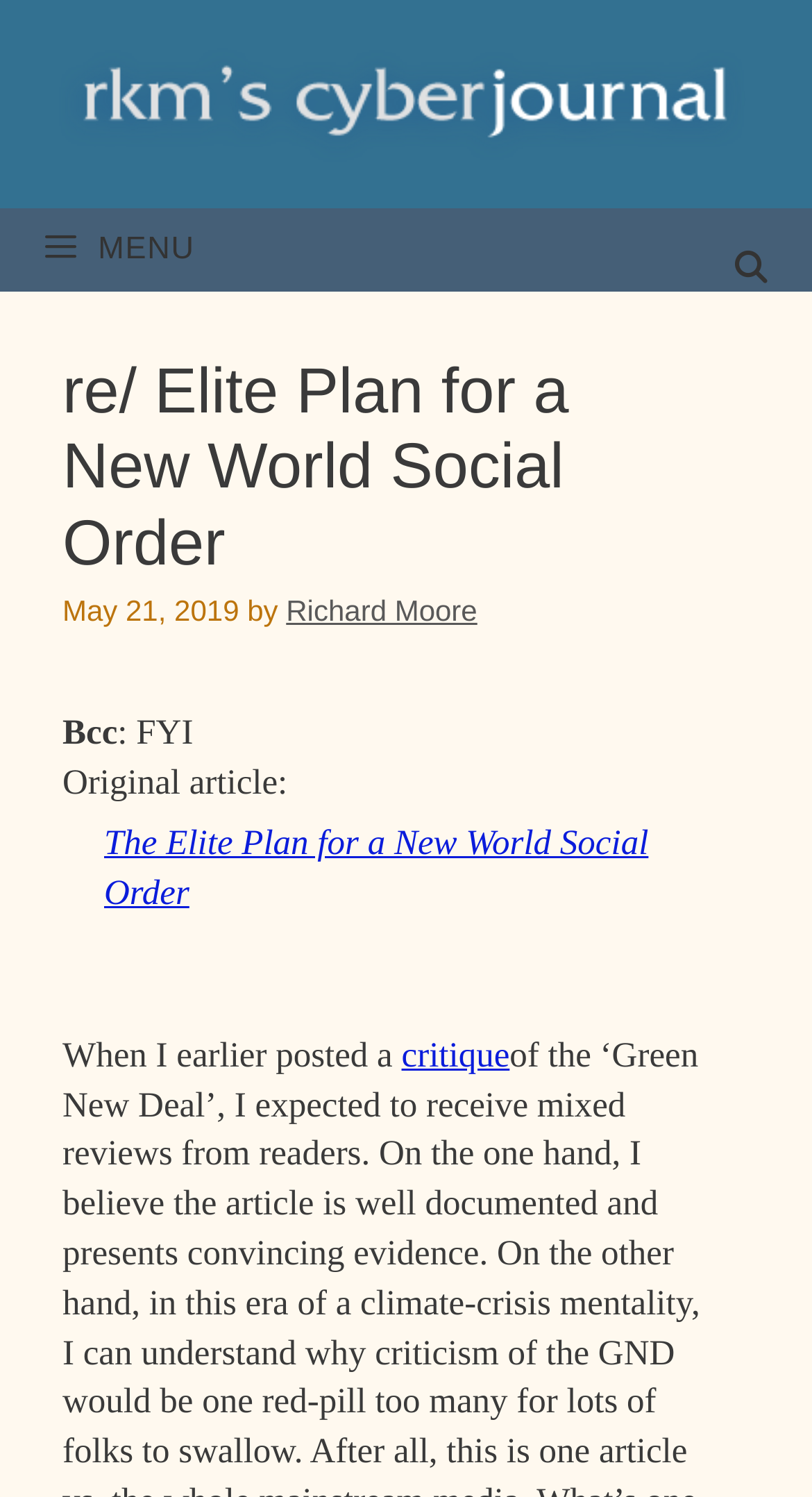What is the date of the article?
Please provide a comprehensive answer to the question based on the webpage screenshot.

I found the date of the article by looking at the time element, which is usually used to display the date and time of publication. The time element contains the text 'May 21, 2019', which I assume is the date of the article.